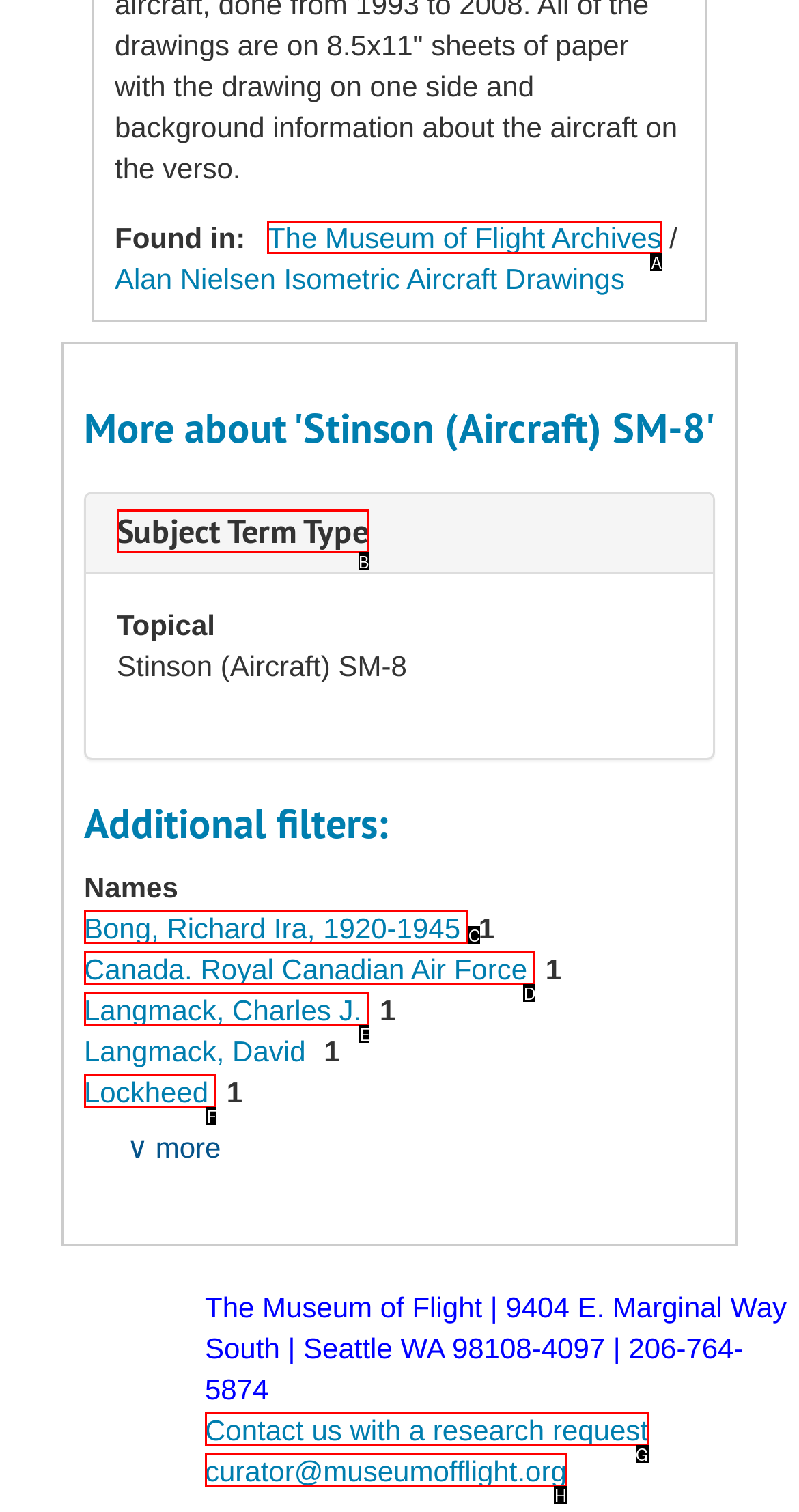Select the letter of the option that corresponds to: Langmack, Charles J.
Provide the letter from the given options.

E